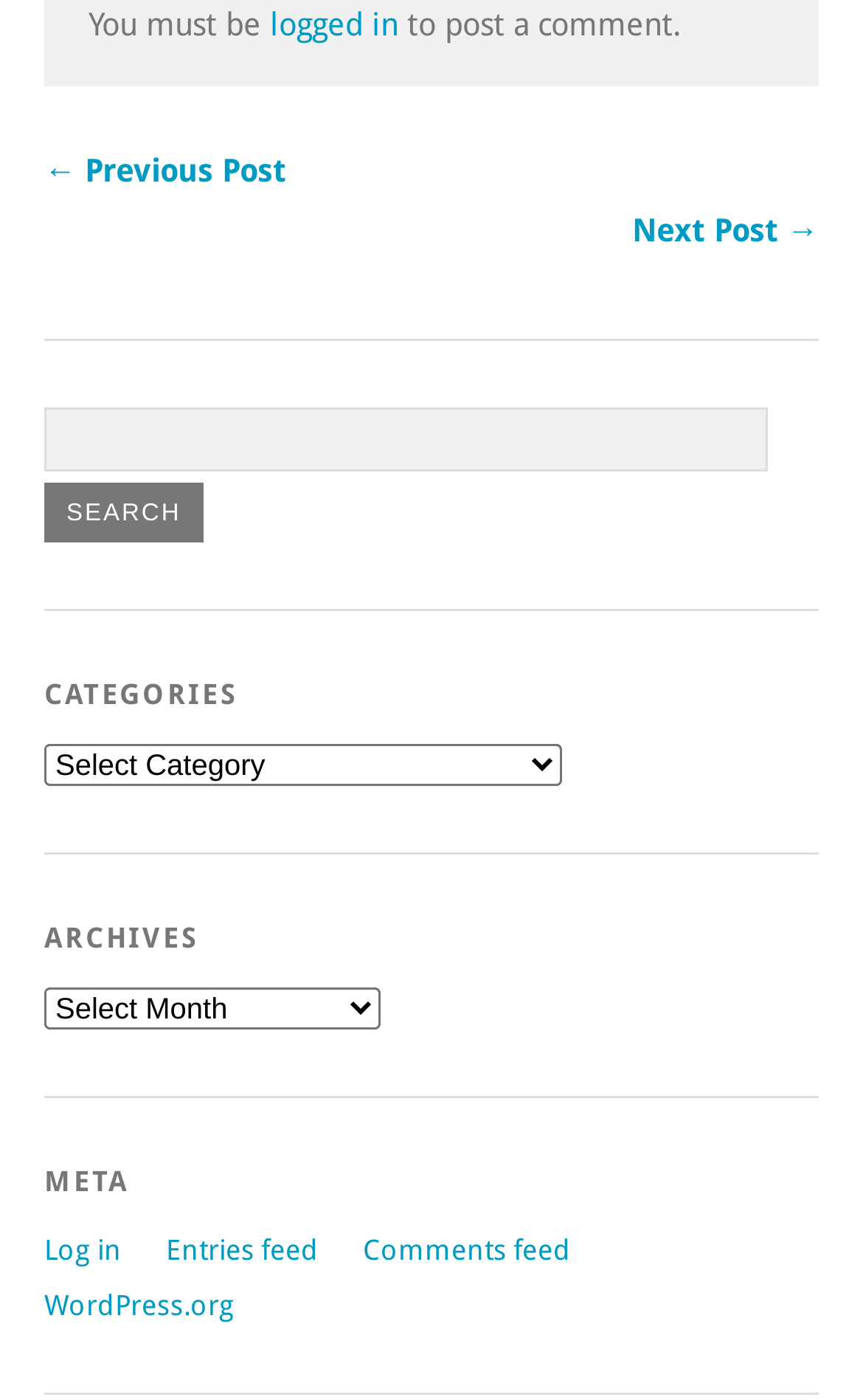What is the position of the 'Next Post →' link?
Look at the image and respond with a one-word or short phrase answer.

Below the '← Previous Post' link